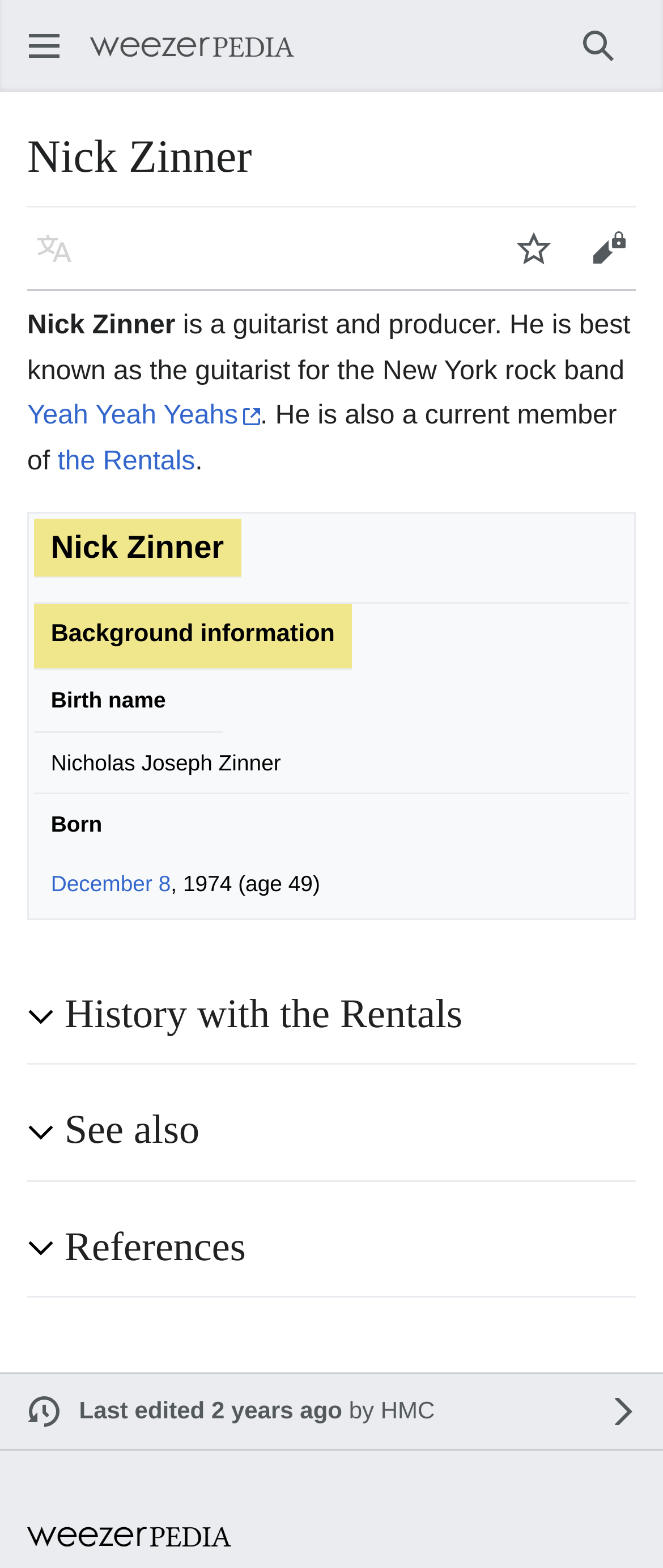Please identify the bounding box coordinates of where to click in order to follow the instruction: "Visit Weezerpedia homepage".

[0.136, 0.022, 0.444, 0.036]